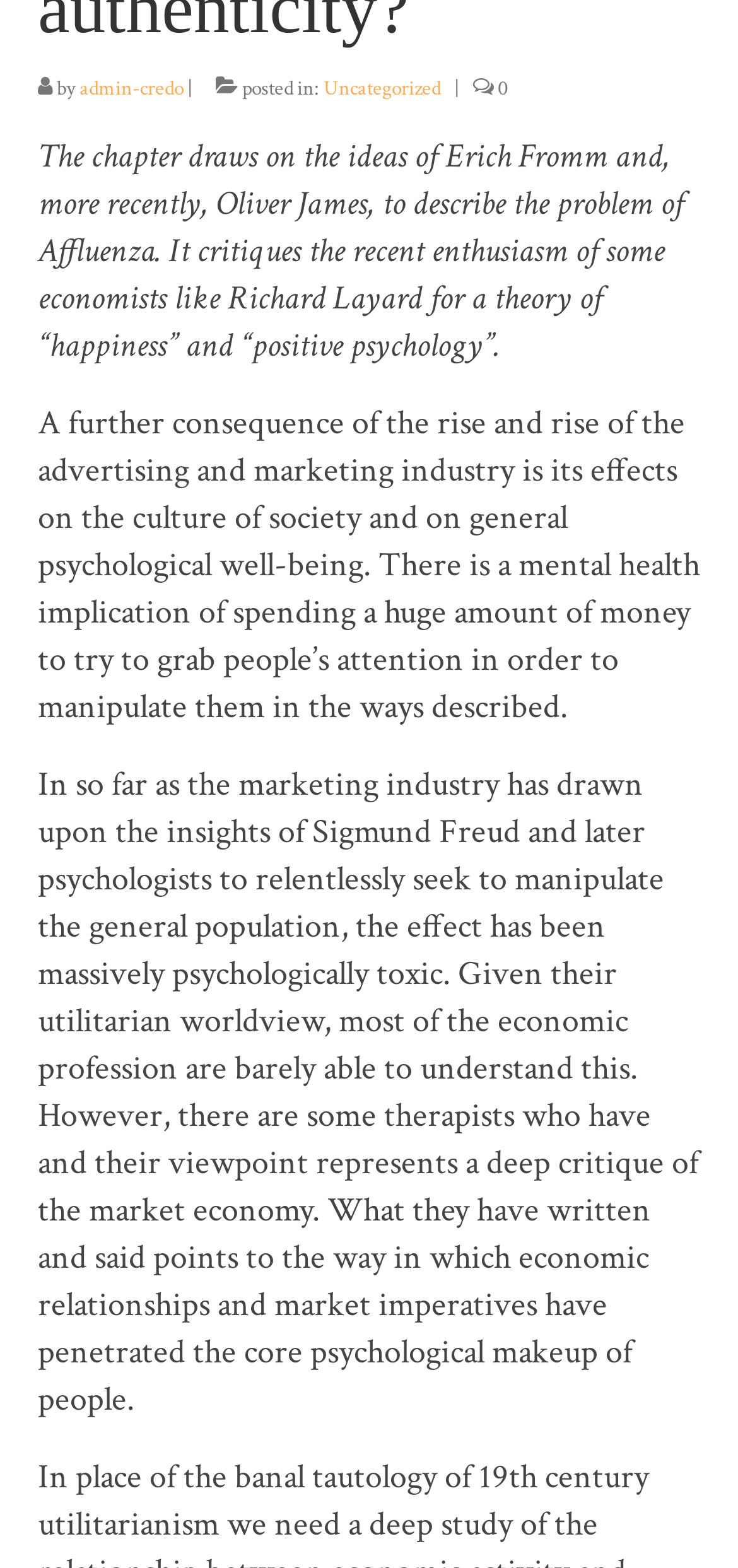Extract the bounding box coordinates of the UI element described: "Uncategorized". Provide the coordinates in the format [left, top, right, bottom] with values ranging from 0 to 1.

[0.438, 0.049, 0.597, 0.066]